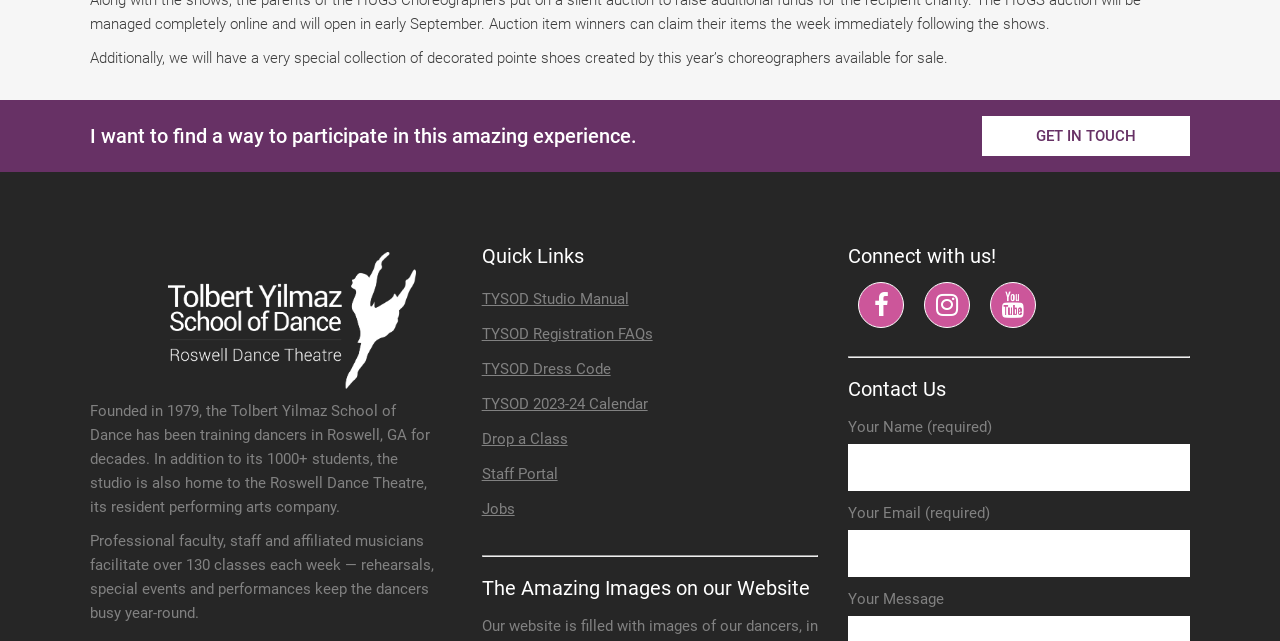Show the bounding box coordinates of the region that should be clicked to follow the instruction: "Open 'TYSOD Studio Manual'."

[0.376, 0.441, 0.639, 0.495]